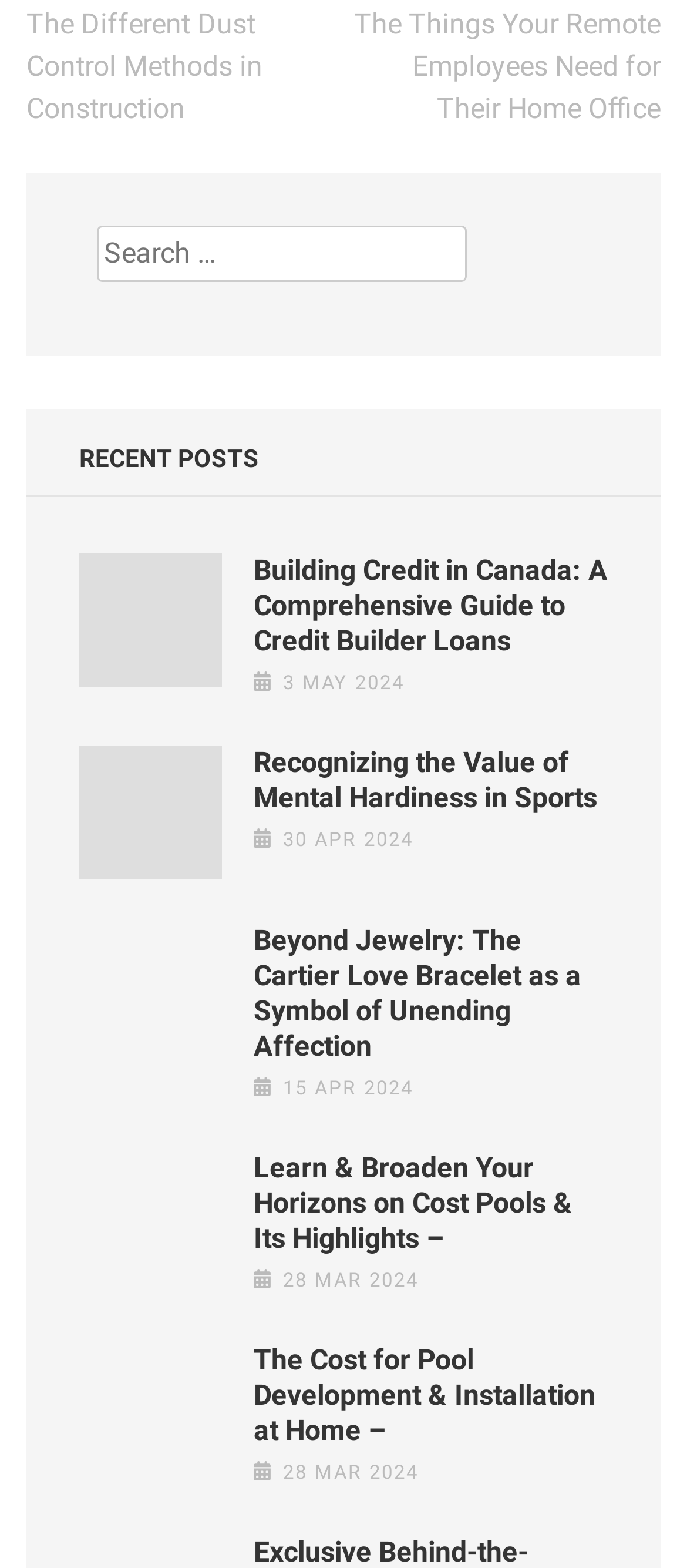Please identify the bounding box coordinates of the clickable element to fulfill the following instruction: "Search for something". The coordinates should be four float numbers between 0 and 1, i.e., [left, top, right, bottom].

[0.115, 0.132, 0.885, 0.191]